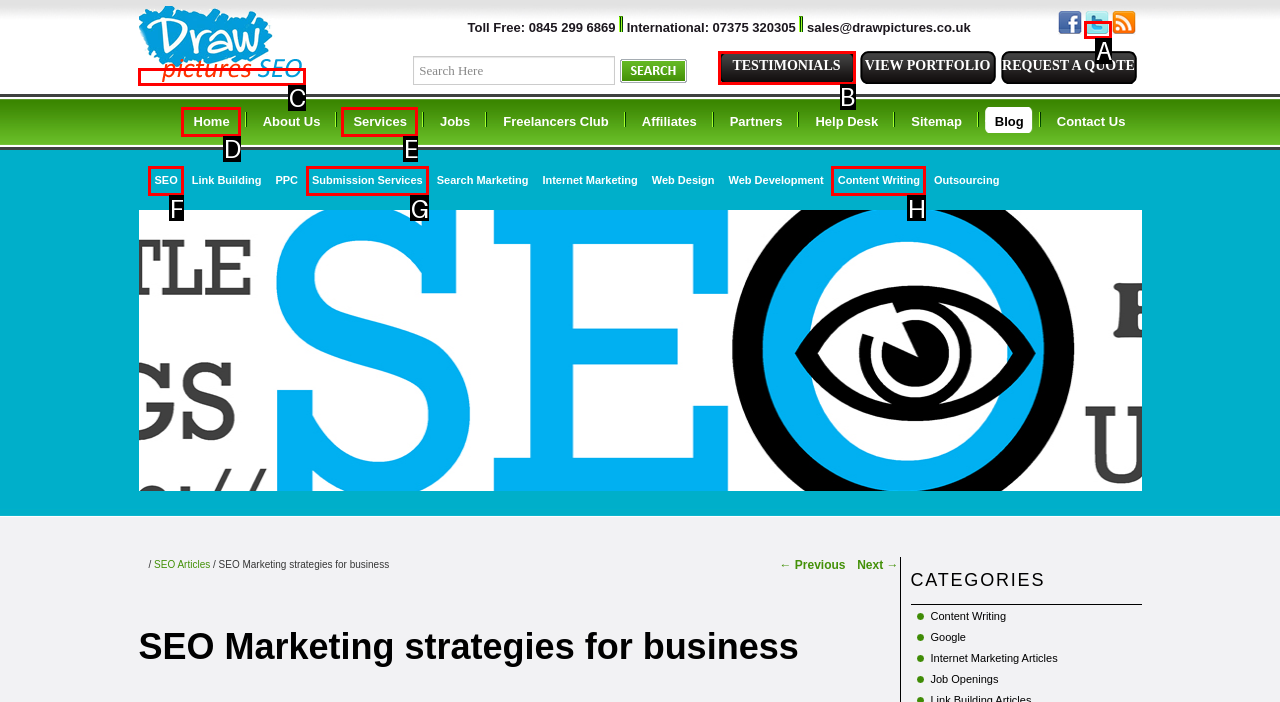From the options shown in the screenshot, tell me which lettered element I need to click to complete the task: Check testimonials.

B